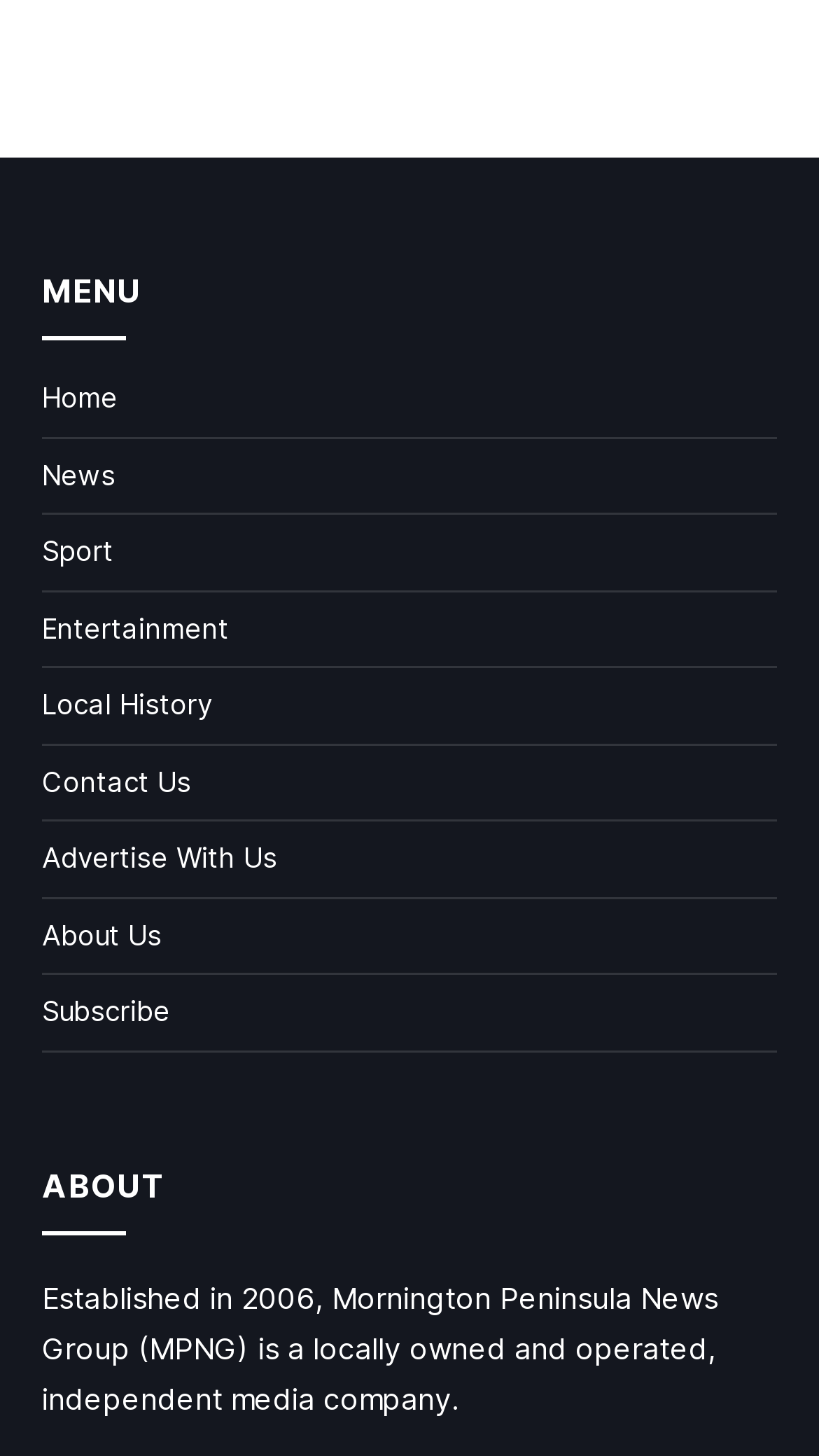Determine the bounding box coordinates for the element that should be clicked to follow this instruction: "contact us". The coordinates should be given as four float numbers between 0 and 1, in the format [left, top, right, bottom].

[0.051, 0.525, 0.233, 0.548]